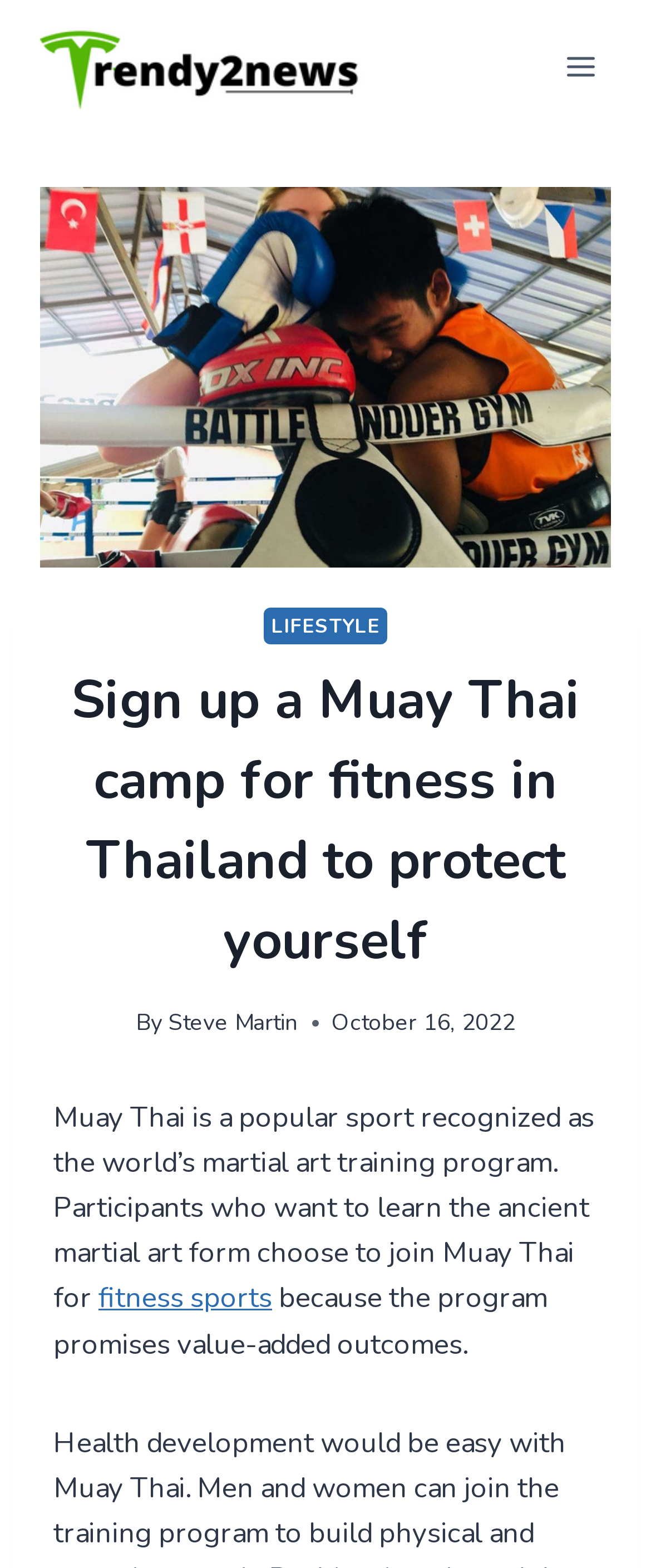Provide your answer to the question using just one word or phrase: Who wrote the article?

Steve Martin